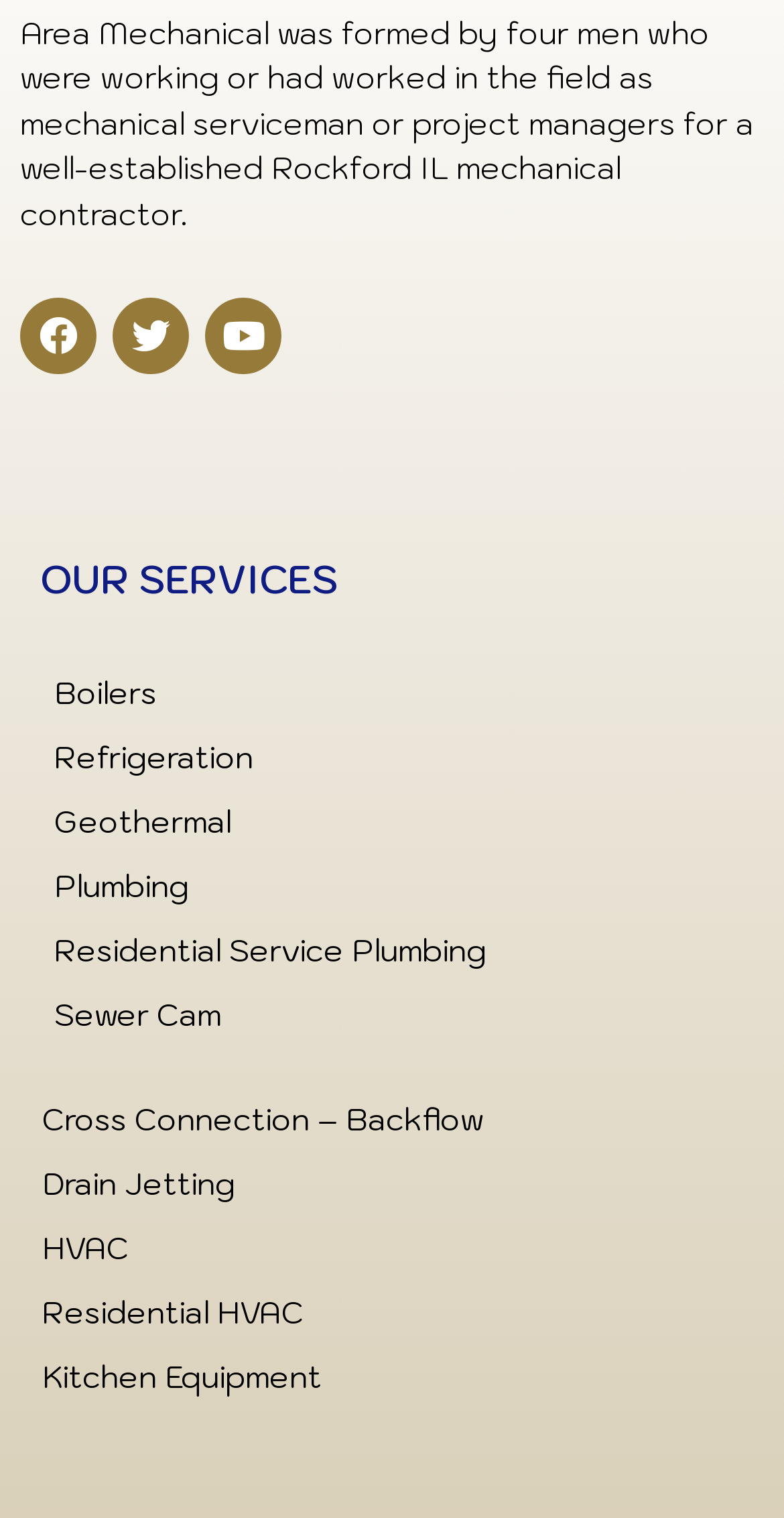Determine the bounding box coordinates for the clickable element required to fulfill the instruction: "read about us". Provide the coordinates as four float numbers between 0 and 1, i.e., [left, top, right, bottom].

None